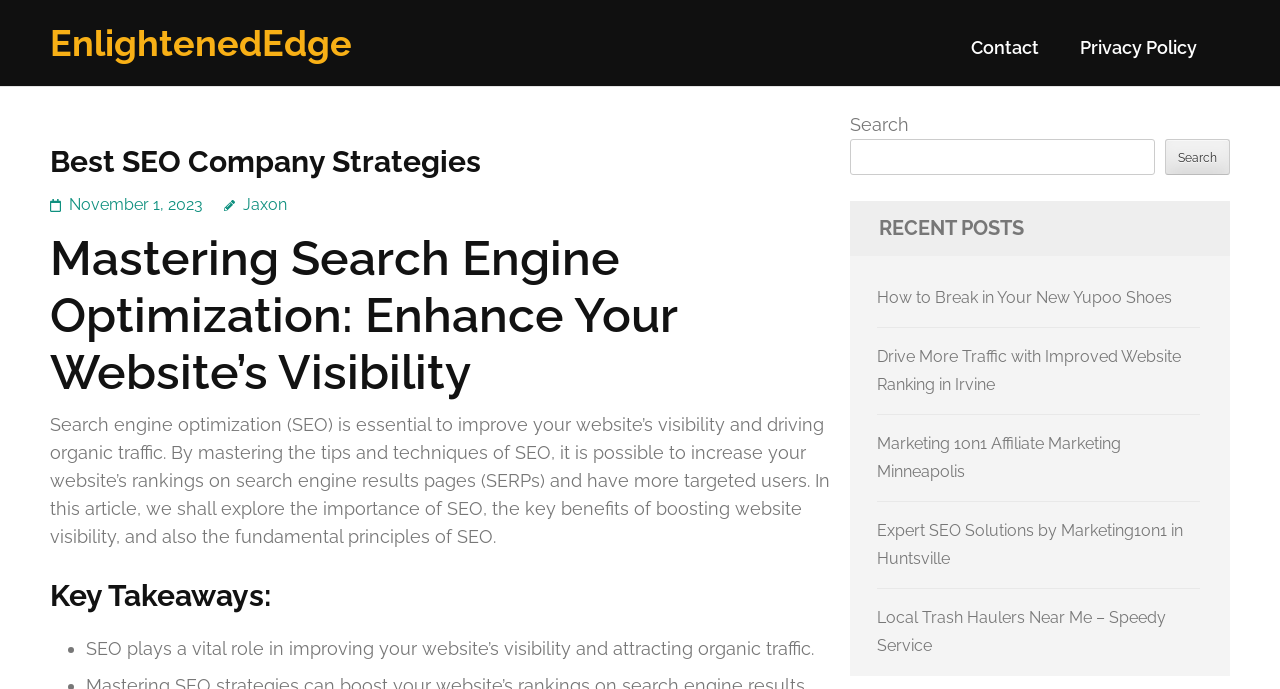Please locate the clickable area by providing the bounding box coordinates to follow this instruction: "Check the recent post about How to Break in Your New Yupoo Shoes".

[0.685, 0.418, 0.916, 0.446]